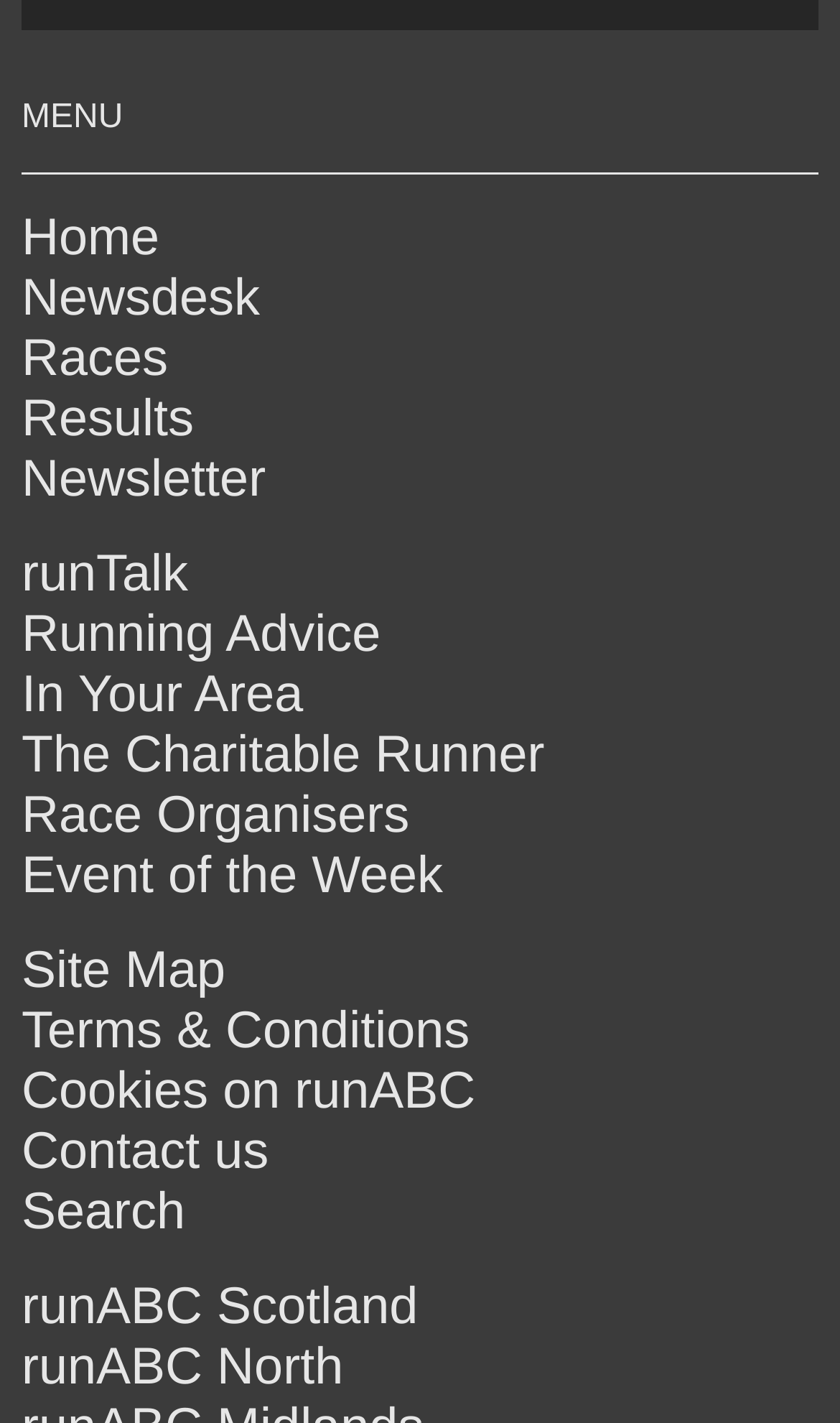How many links are related to running?
Using the visual information, reply with a single word or short phrase.

7